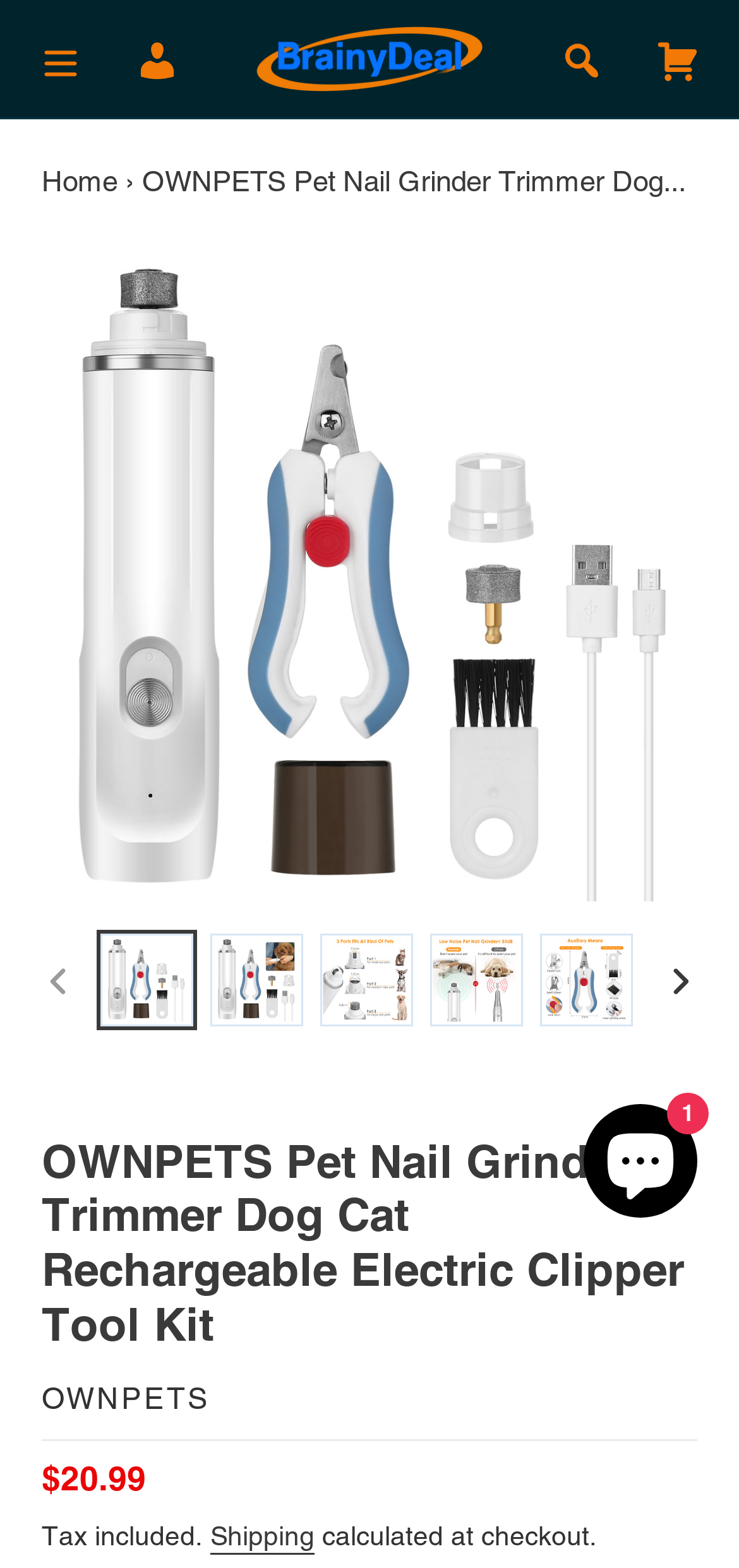What is the name of the product?
Use the image to answer the question with a single word or phrase.

OWNPETS Pet Nail Grinder Trimmer